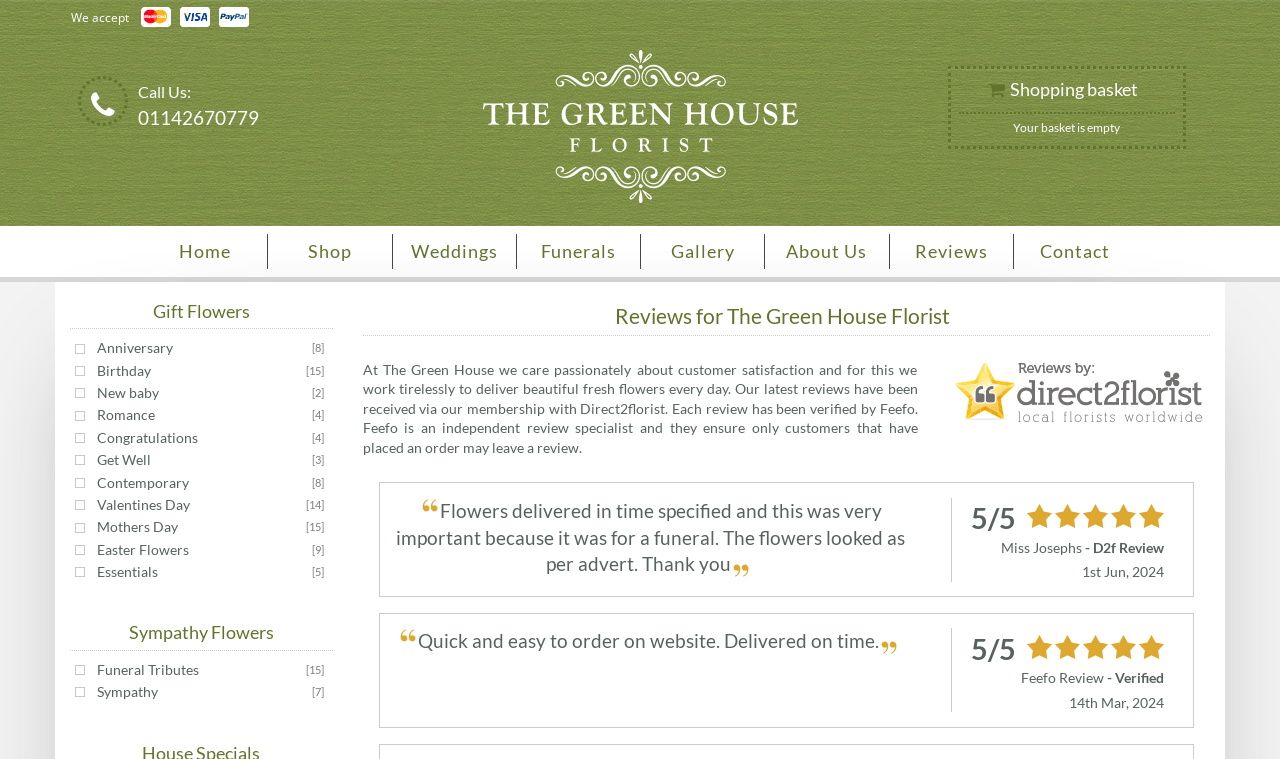Refer to the screenshot and answer the following question in detail:
How many types of flowers are available for anniversary?

I found the number of types of flowers available for anniversary by looking at the link 'Anniversary [8]', which is located under the 'Gift Flowers' heading. The number in brackets indicates the number of types of flowers available for anniversary.